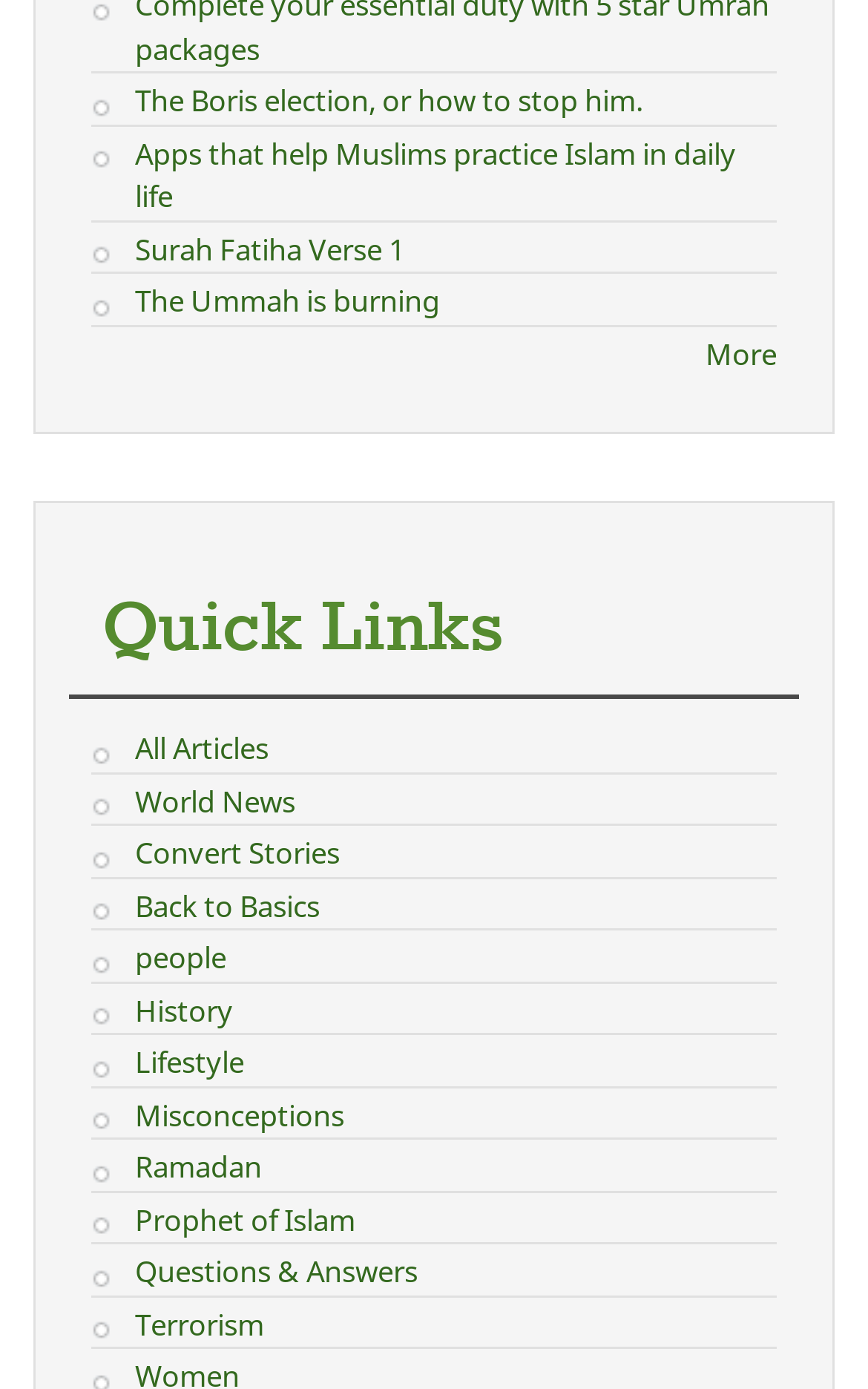Give a concise answer using only one word or phrase for this question:
How many links are there under 'Quick Links'?

12